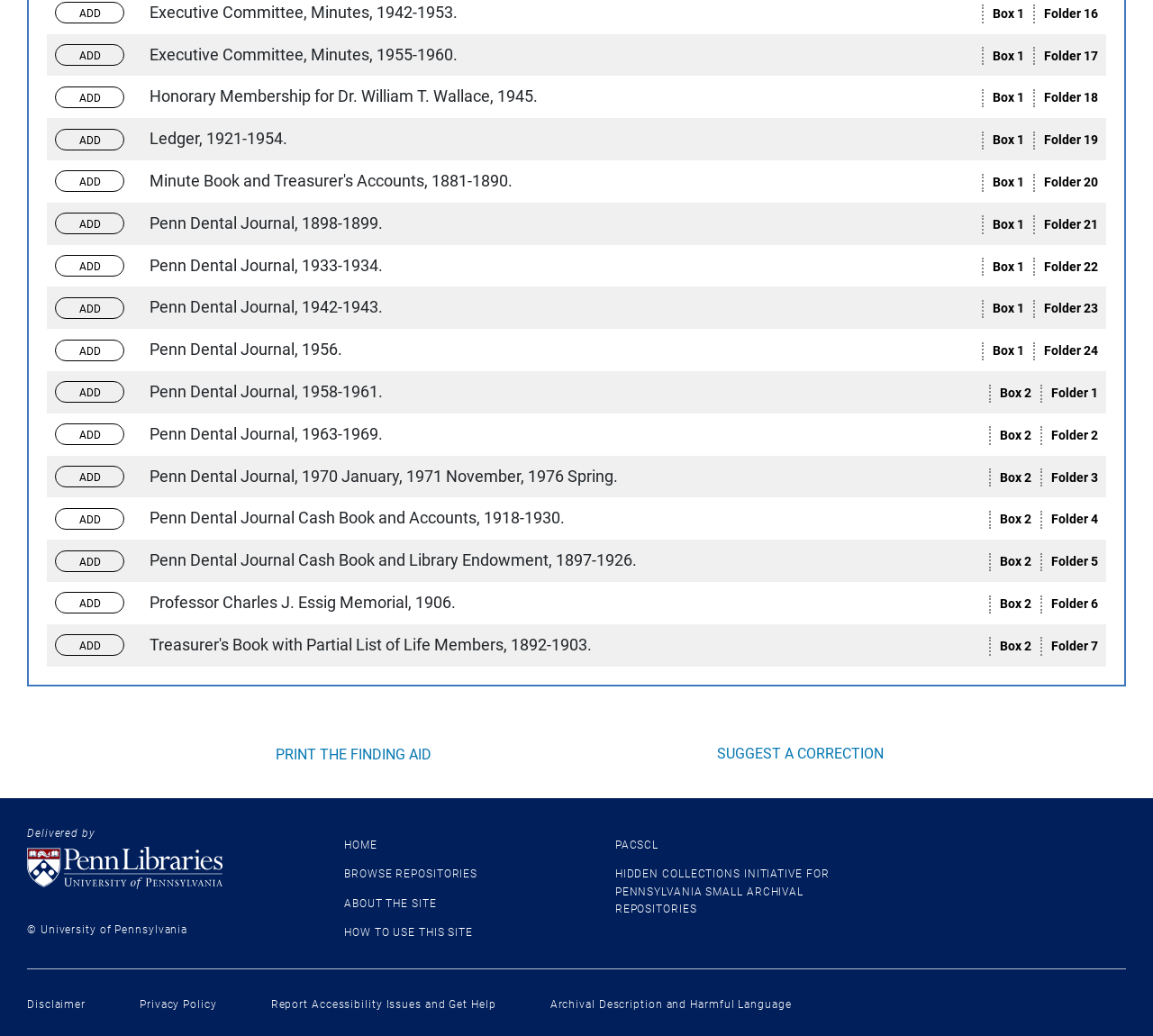Respond to the question below with a single word or phrase: What is the name of the university mentioned in the footer?

University of Pennsylvania